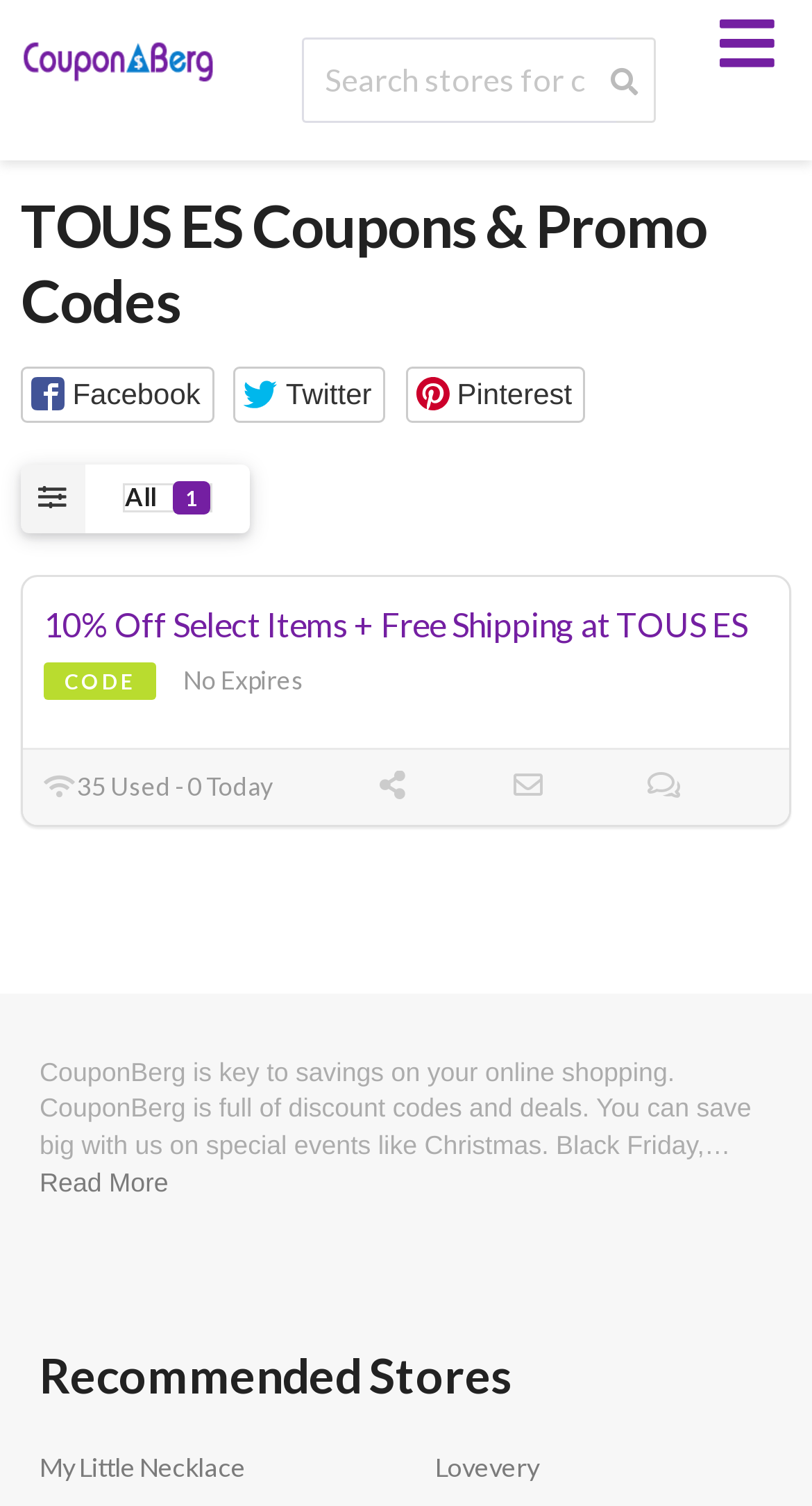Pinpoint the bounding box coordinates for the area that should be clicked to perform the following instruction: "Click on Facebook button".

[0.026, 0.243, 0.264, 0.281]